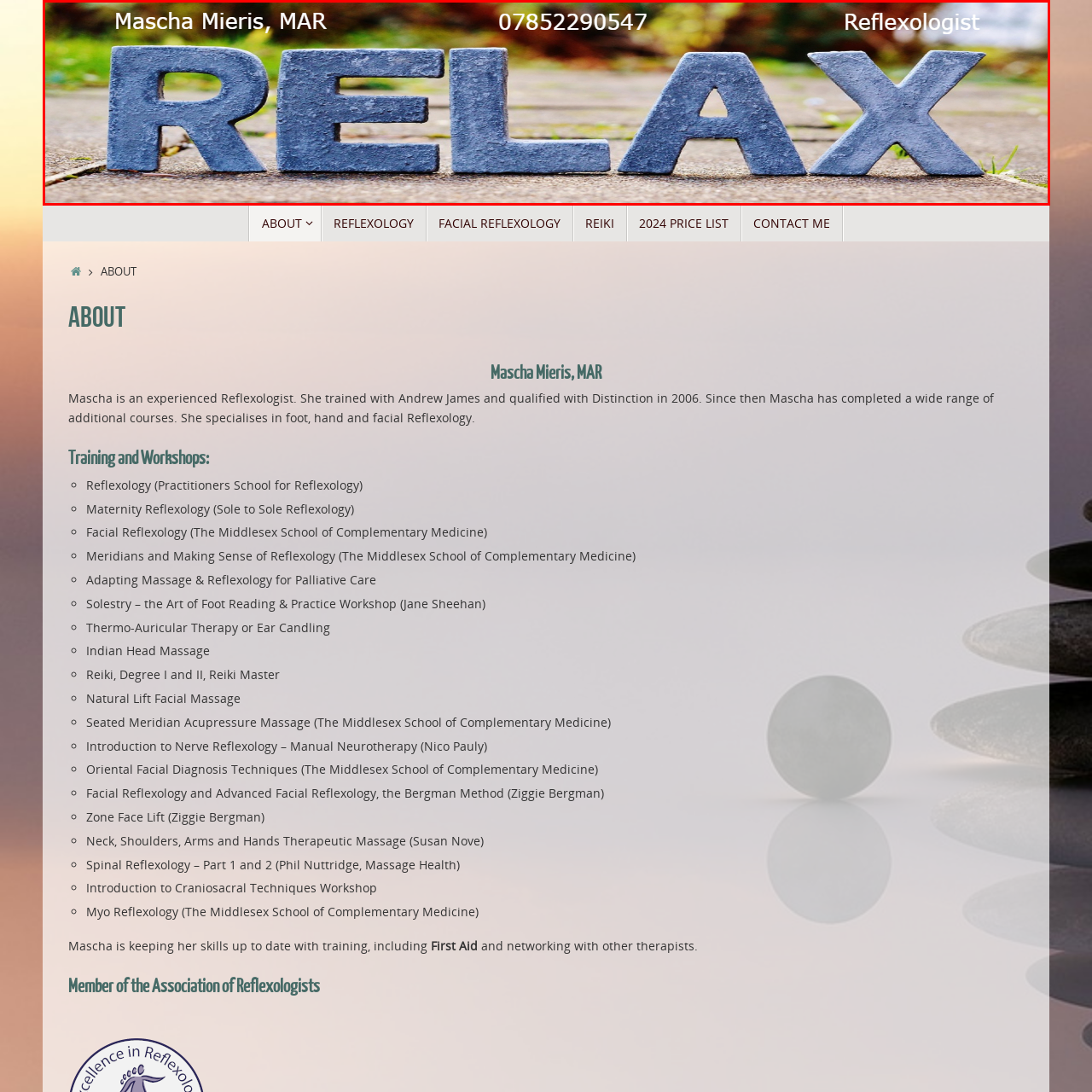What is the contact number provided?
Analyze the highlighted section in the red bounding box of the image and respond to the question with a detailed explanation.

The contact number '07852290547' is displayed below the word 'RELAX', allowing potential clients to reach out to Mascha Mieris.